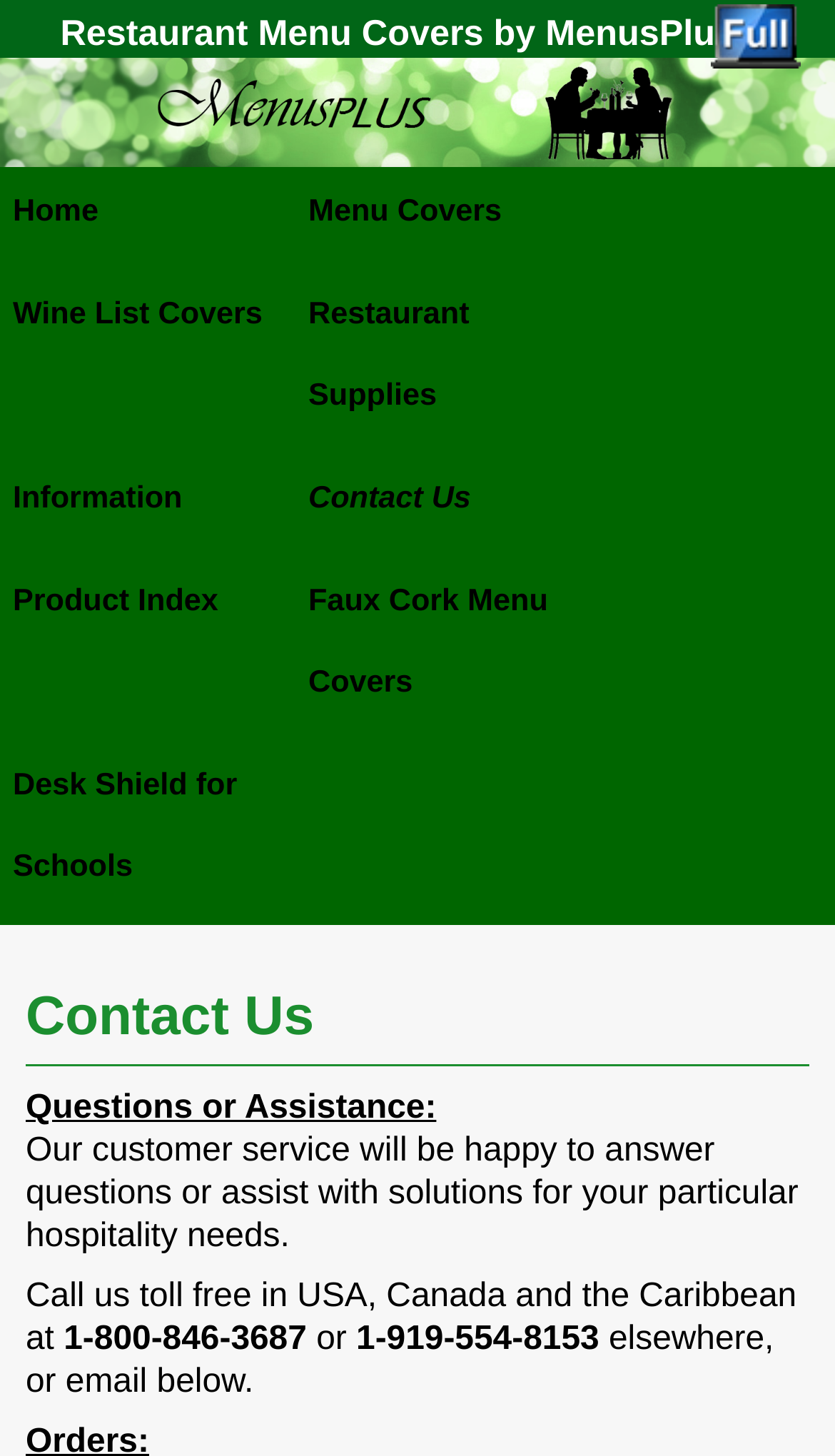Answer the question in one word or a short phrase:
What is the purpose of the customer service?

Answer questions and assist with solutions